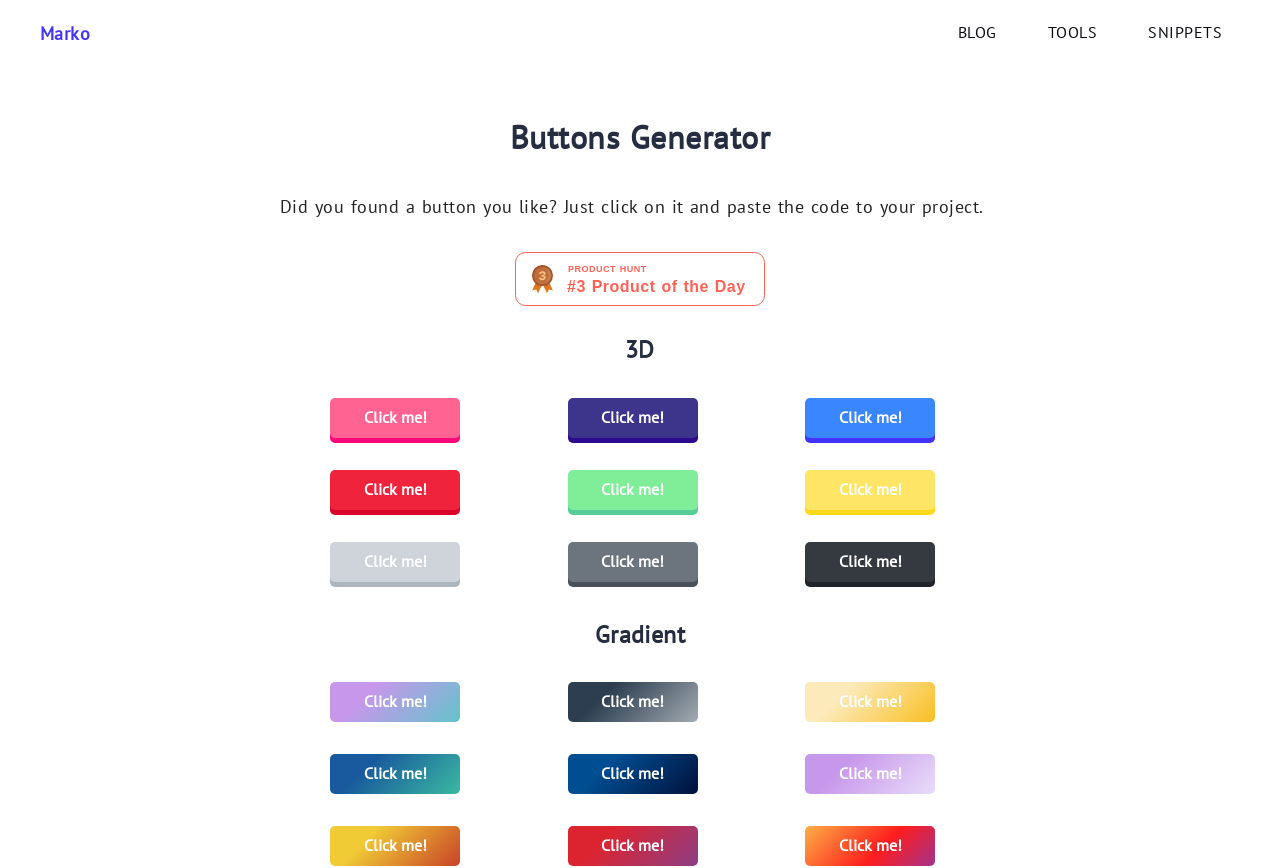Identify the bounding box coordinates for the UI element described as: "Marko". The coordinates should be provided as four floats between 0 and 1: [left, top, right, bottom].

[0.031, 0.025, 0.071, 0.052]